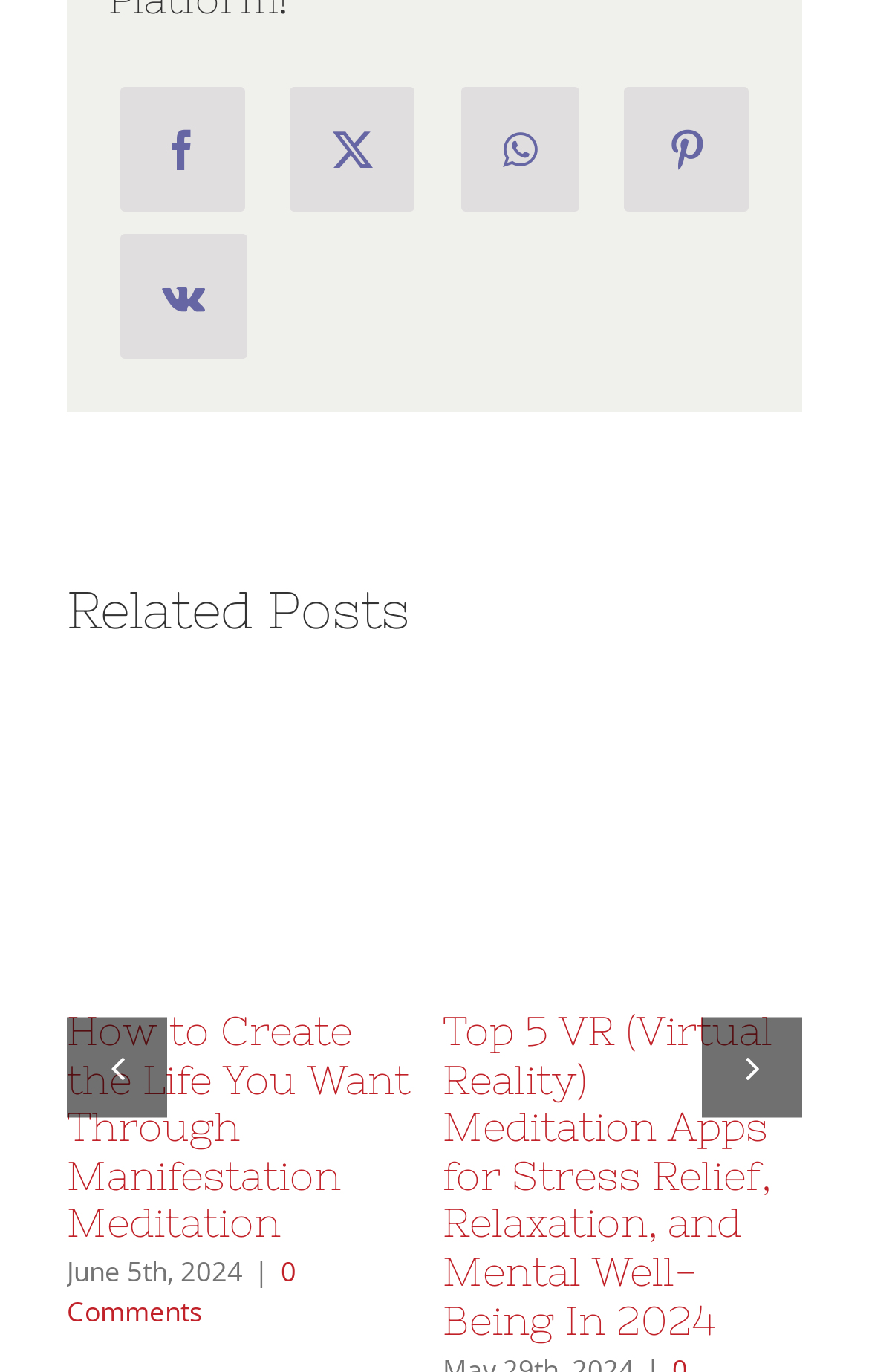What is the title of the first related post?
Please give a detailed and elaborate explanation in response to the question.

I looked at the first related post section and found the title 'What is Gratitude Meditation? Its Benefits and 6 Simple Steps to Start Practicing Today', so the title of the first related post is 'What is Gratitude Meditation?'.